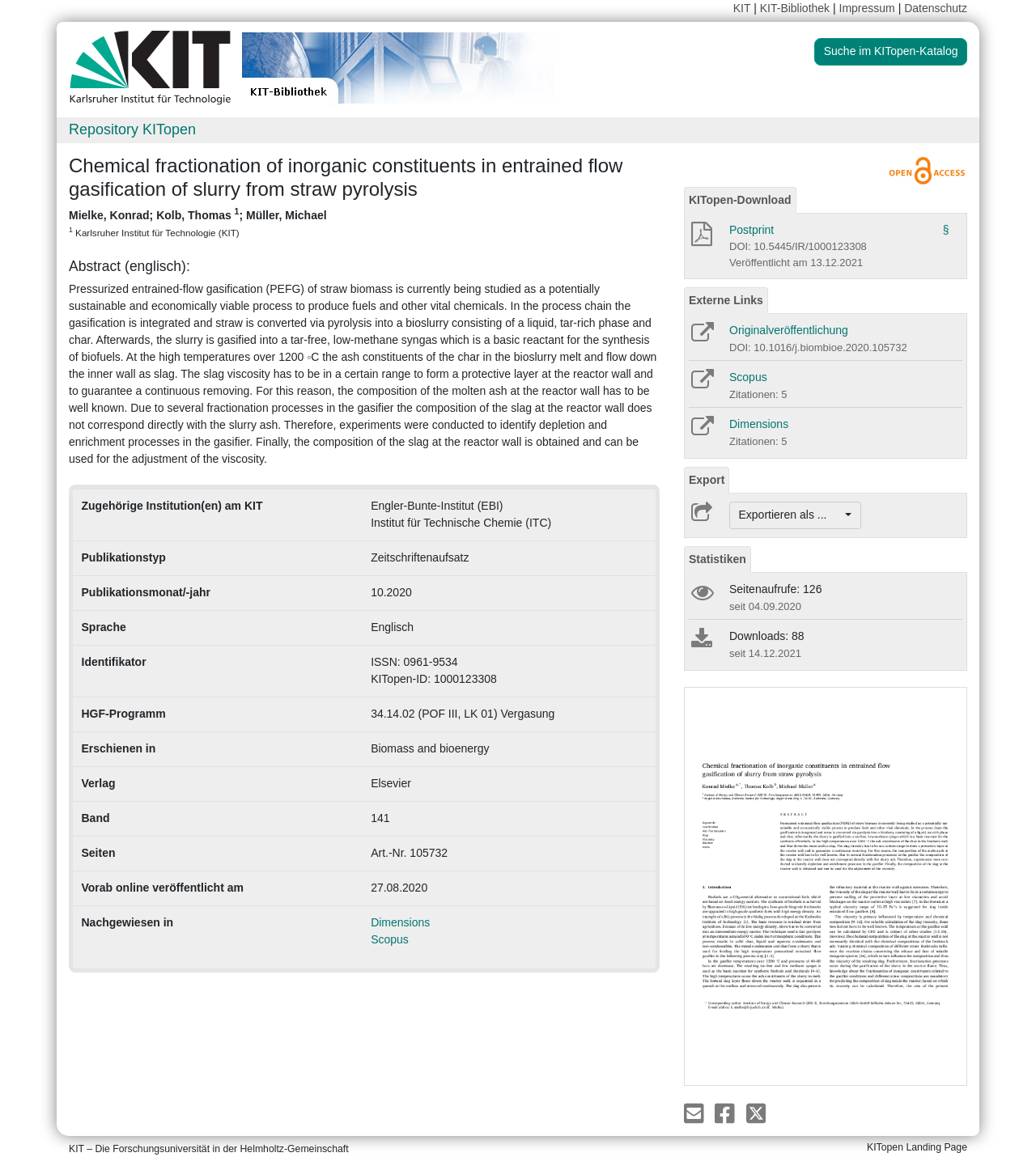Please find the bounding box for the following UI element description. Provide the coordinates in (top-left x, top-left y, bottom-right x, bottom-right y) format, with values between 0 and 1: Contact

None